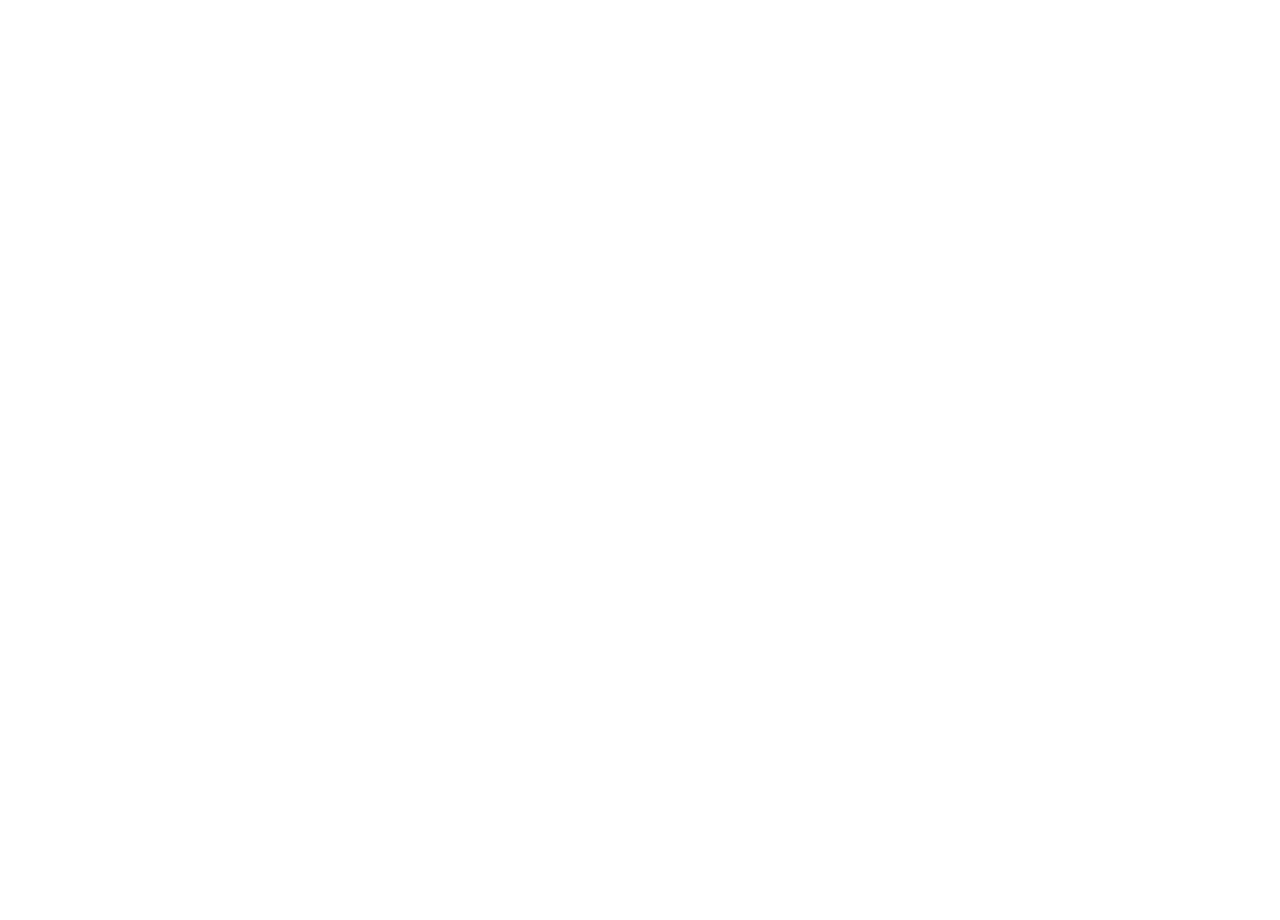What are the three main categories on the webpage?
Look at the image and respond with a one-word or short phrase answer.

TECHNOLOGY, ULTIMOVACS, INVESTORS